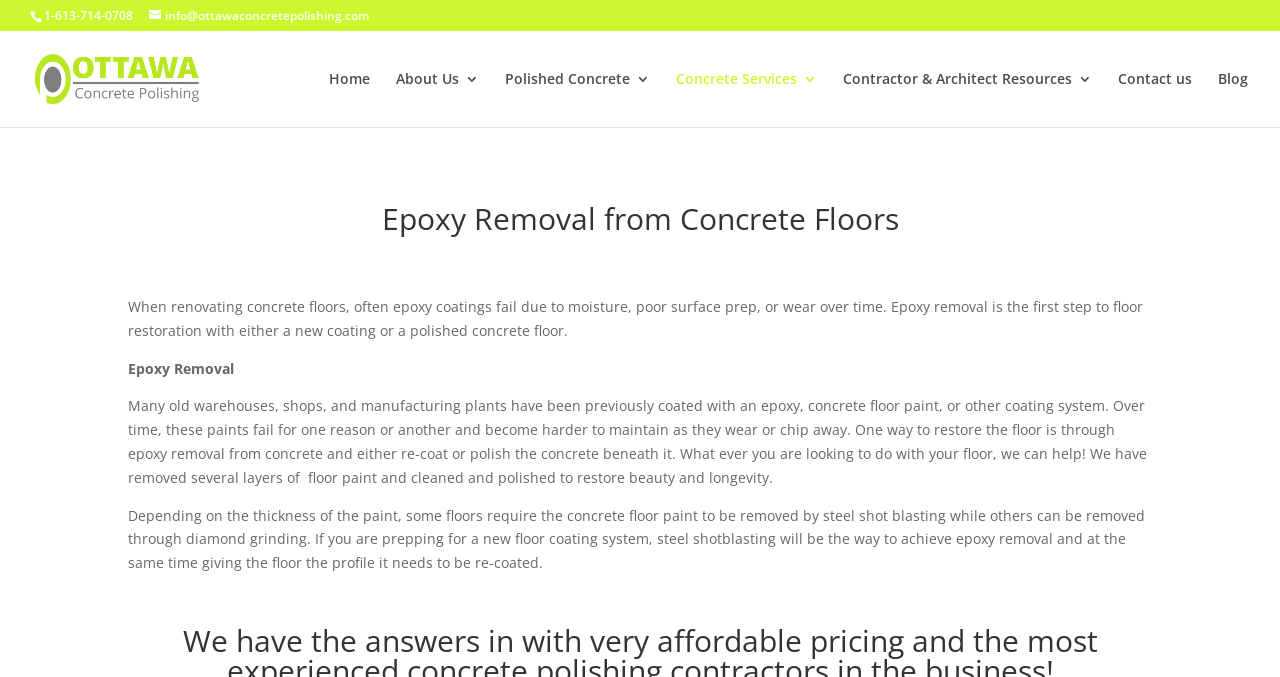What method is used to remove epoxy from concrete floors?
Based on the screenshot, give a detailed explanation to answer the question.

I found the method used to remove epoxy from concrete floors by reading the StaticText element with the bounding box coordinates [0.1, 0.747, 0.895, 0.845]. The text content of this element explains that depending on the thickness of the paint, some floors require steel shot blasting while others can be removed through diamond grinding.